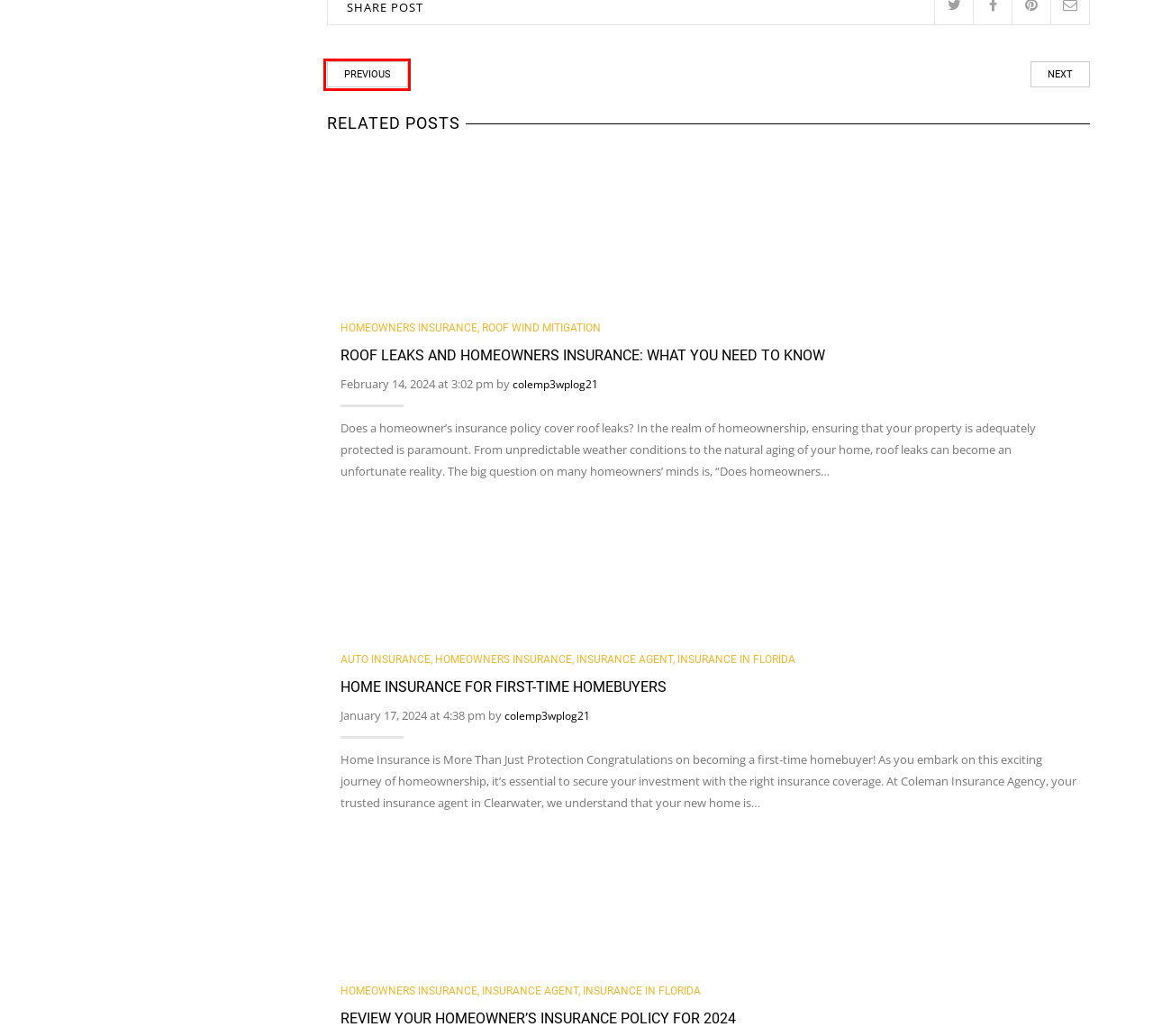Using the screenshot of a webpage with a red bounding box, pick the webpage description that most accurately represents the new webpage after the element inside the red box is clicked. Here are the candidates:
A. Auto Insurance Archives - Coleman Insurance
B. Insurance Agent Archives - Coleman Insurance
C. Mobile Home Park Insurance - How to Choose the Right Insurance Agent
D. Review Your Homeowner's Insurance Policy for 2024
E. Home Insurance for First-Time Homebuyers - Coleman Insurance
F. Does Homeowners Insurance Cover Roof Leaks?
G. How to Find the Best Home Flood Insurance - Coleman Insurance
H. Roof Wind Mitigation Archives - Coleman Insurance

C